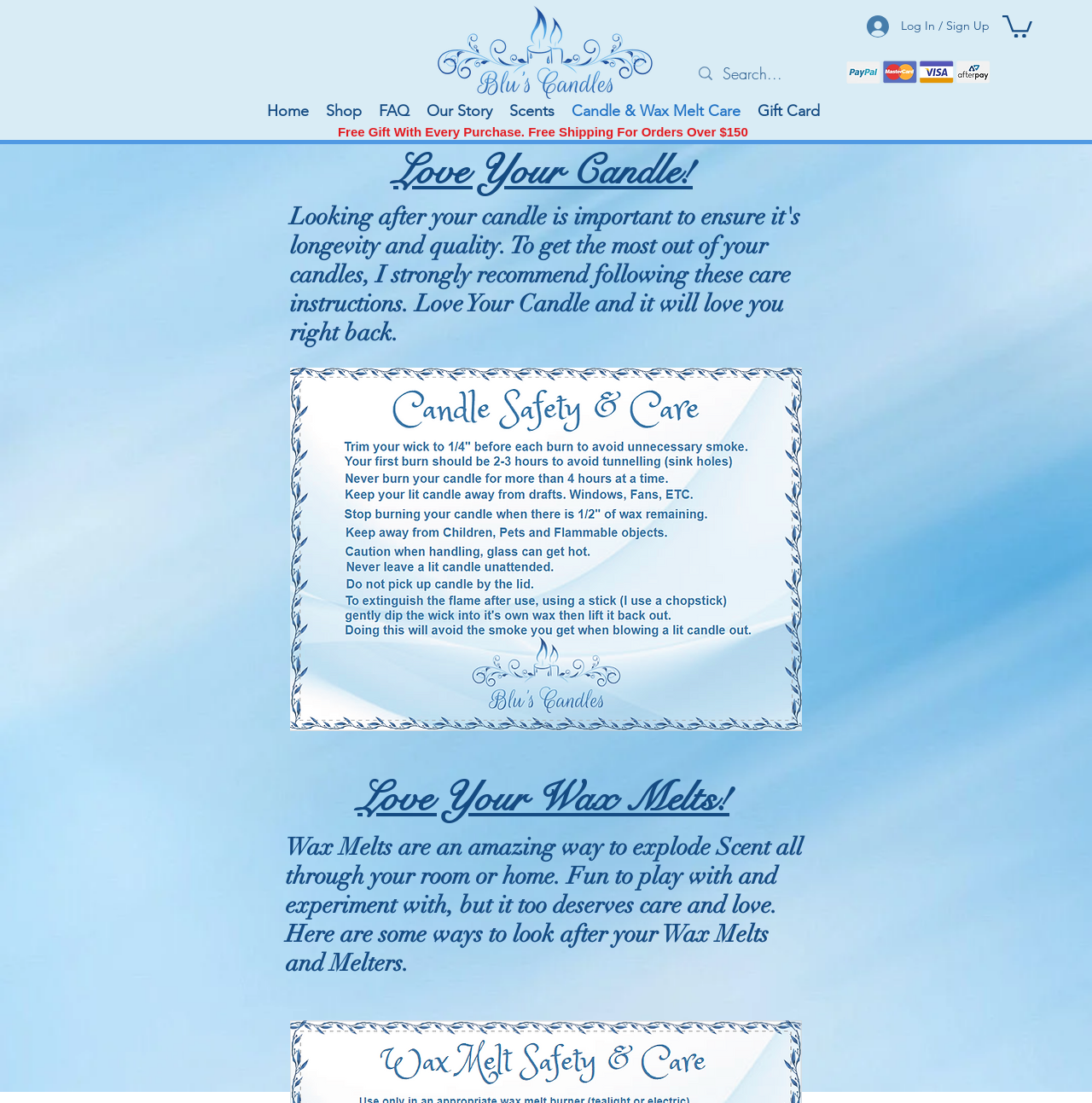Find and indicate the bounding box coordinates of the region you should select to follow the given instruction: "Click the Home link".

[0.237, 0.087, 0.291, 0.114]